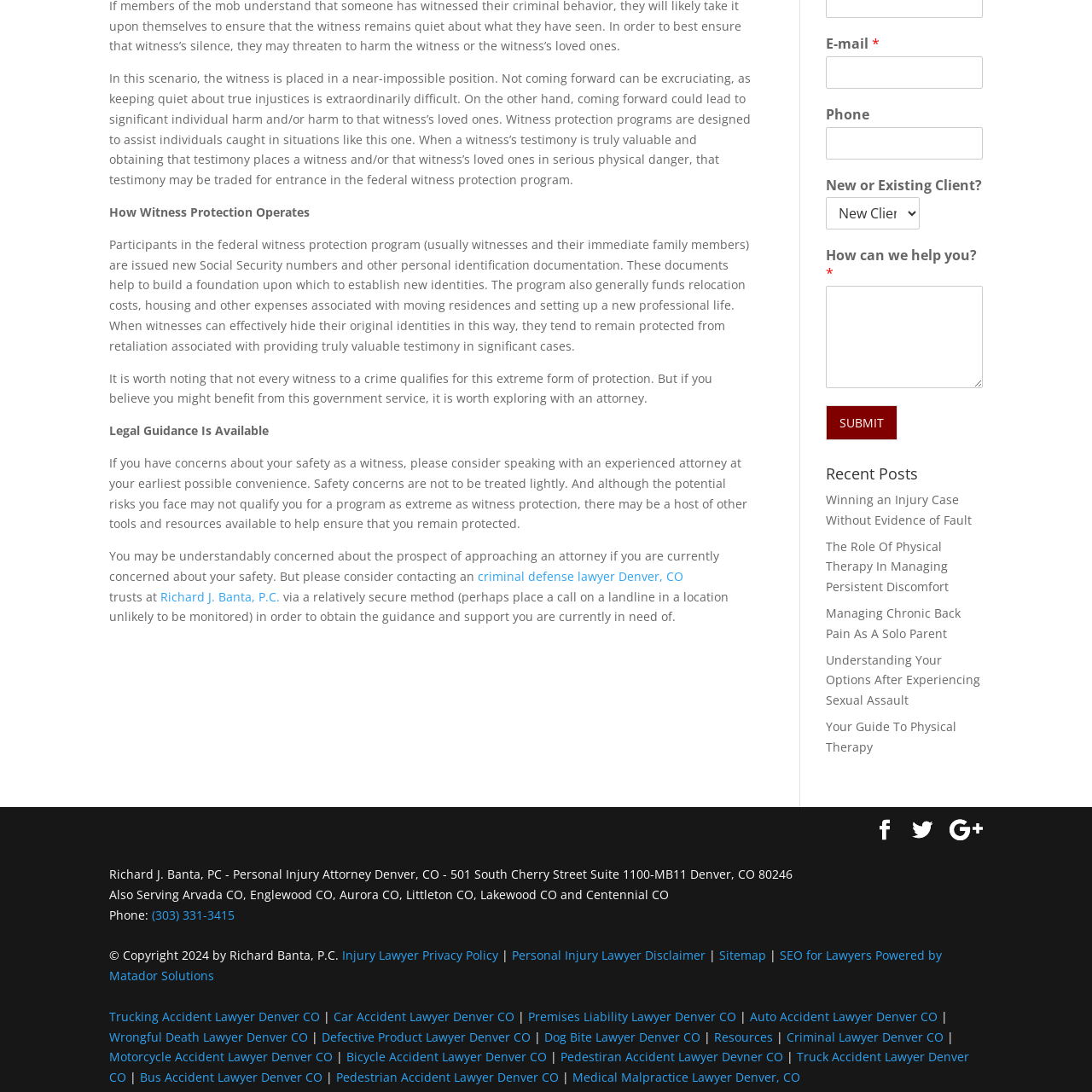Given the element description "Dog Bite Lawyer Denver CO", identify the bounding box of the corresponding UI element.

[0.498, 0.942, 0.641, 0.957]